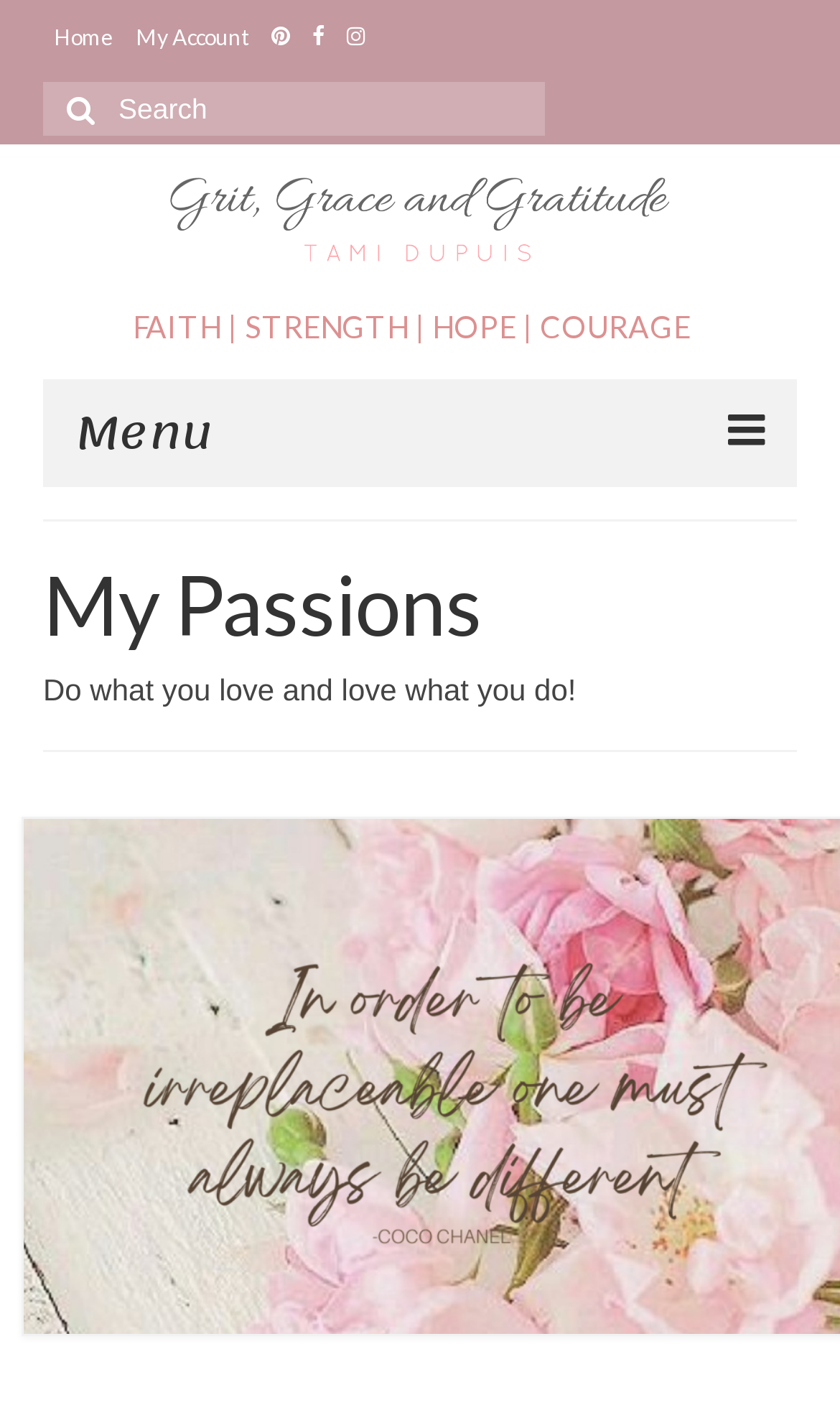Please identify the bounding box coordinates of the element I should click to complete this instruction: 'Click on the Home link'. The coordinates should be given as four float numbers between 0 and 1, like this: [left, top, right, bottom].

[0.051, 0.0, 0.149, 0.051]